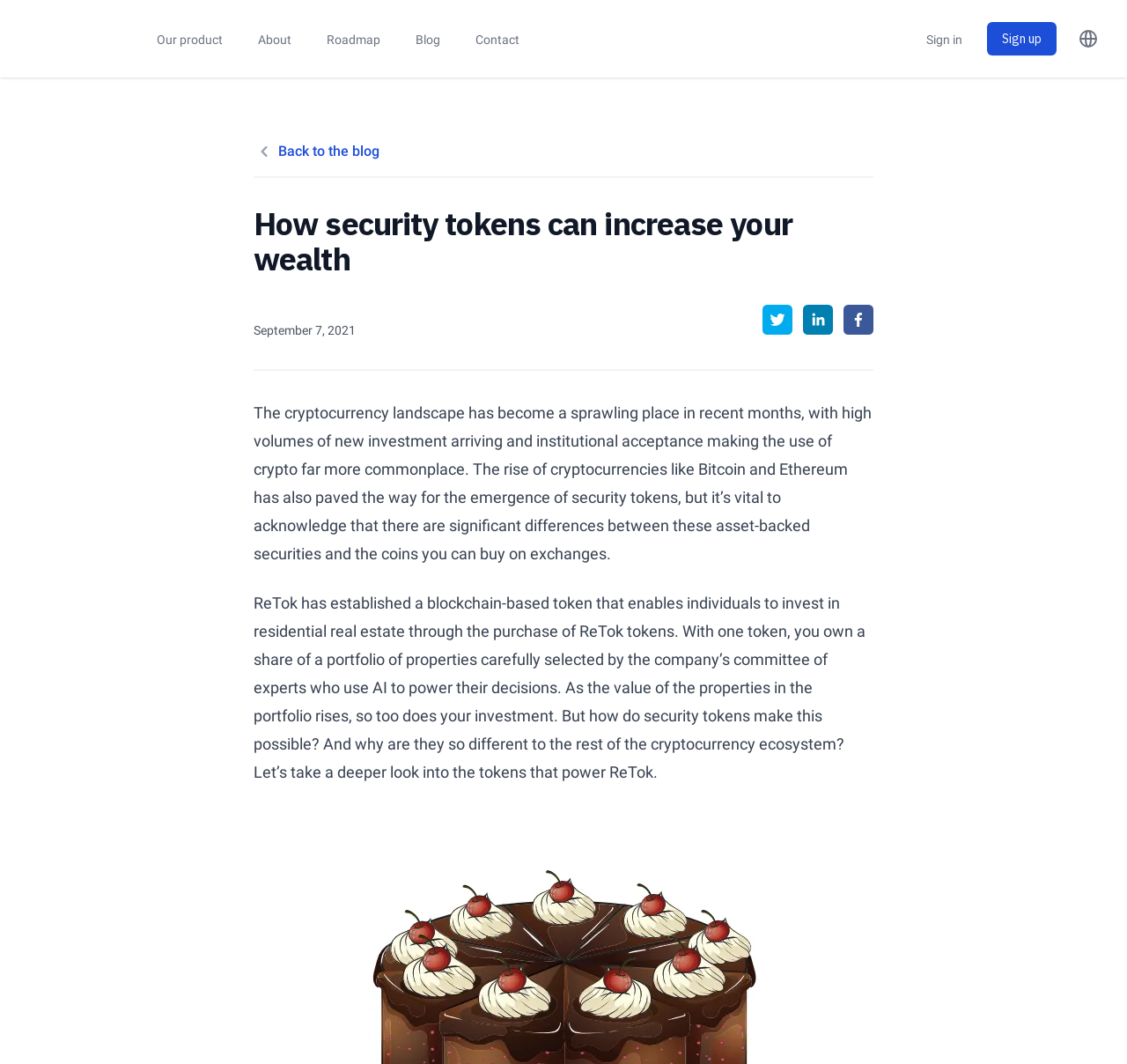Can you specify the bounding box coordinates of the area that needs to be clicked to fulfill the following instruction: "Go to the About page"?

[0.225, 0.0, 0.261, 0.073]